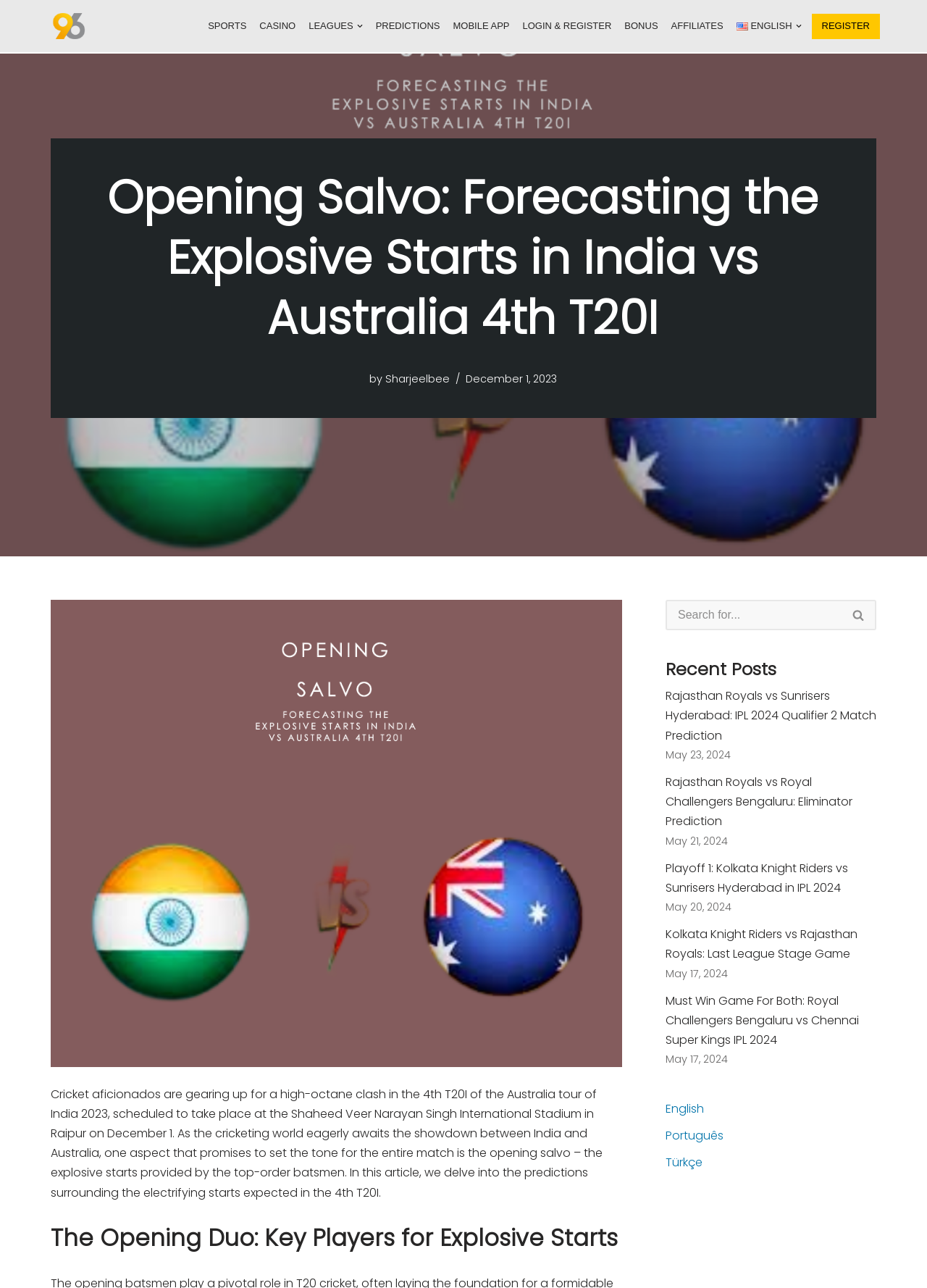Please specify the bounding box coordinates of the clickable region to carry out the following instruction: "Click on the 'REGISTER' link". The coordinates should be four float numbers between 0 and 1, in the format [left, top, right, bottom].

[0.886, 0.013, 0.938, 0.027]